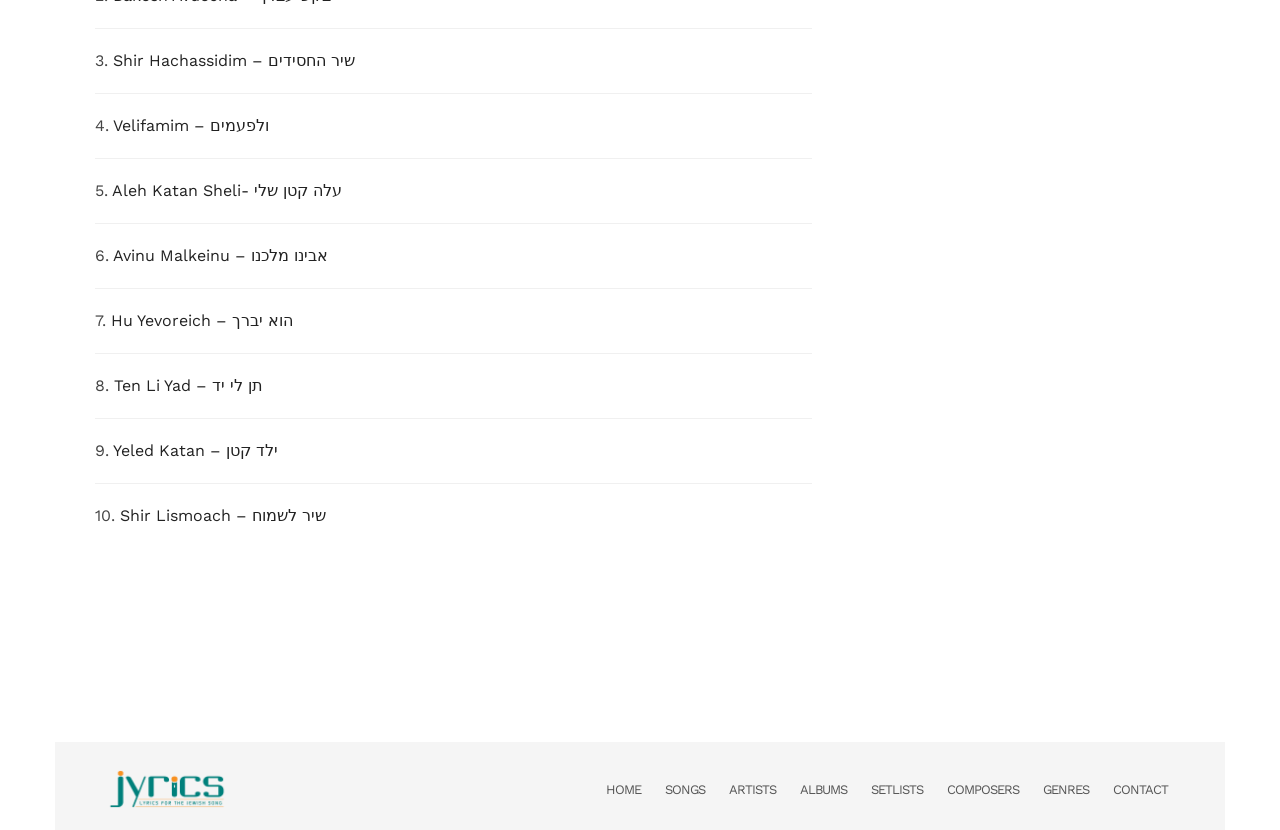Specify the bounding box coordinates of the element's region that should be clicked to achieve the following instruction: "check out Avinu Malkeinu song". The bounding box coordinates consist of four float numbers between 0 and 1, in the format [left, top, right, bottom].

[0.088, 0.296, 0.256, 0.321]